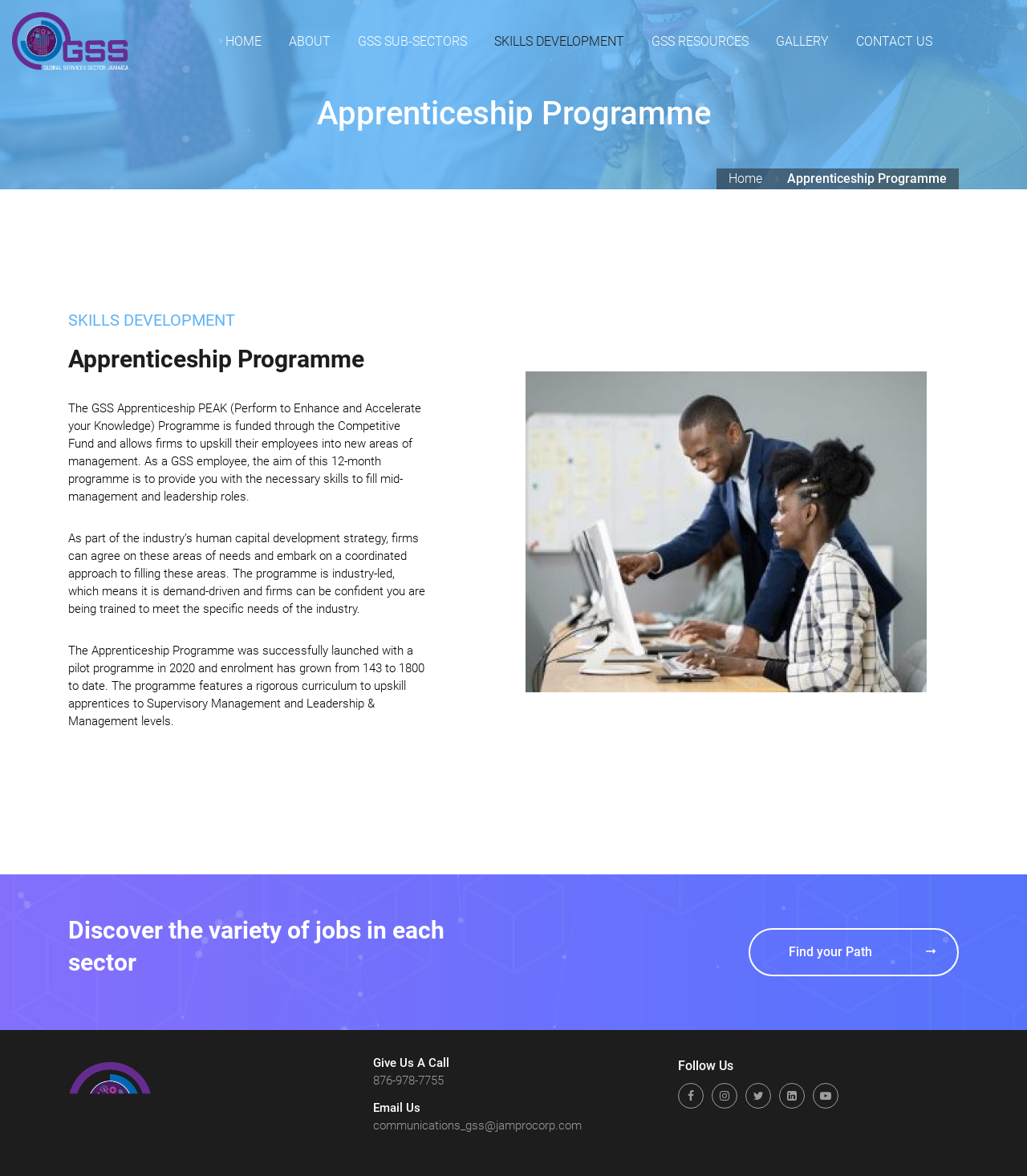Using the element description: "Find your Path", determine the bounding box coordinates. The coordinates should be in the format [left, top, right, bottom], with values between 0 and 1.

[0.729, 0.789, 0.934, 0.83]